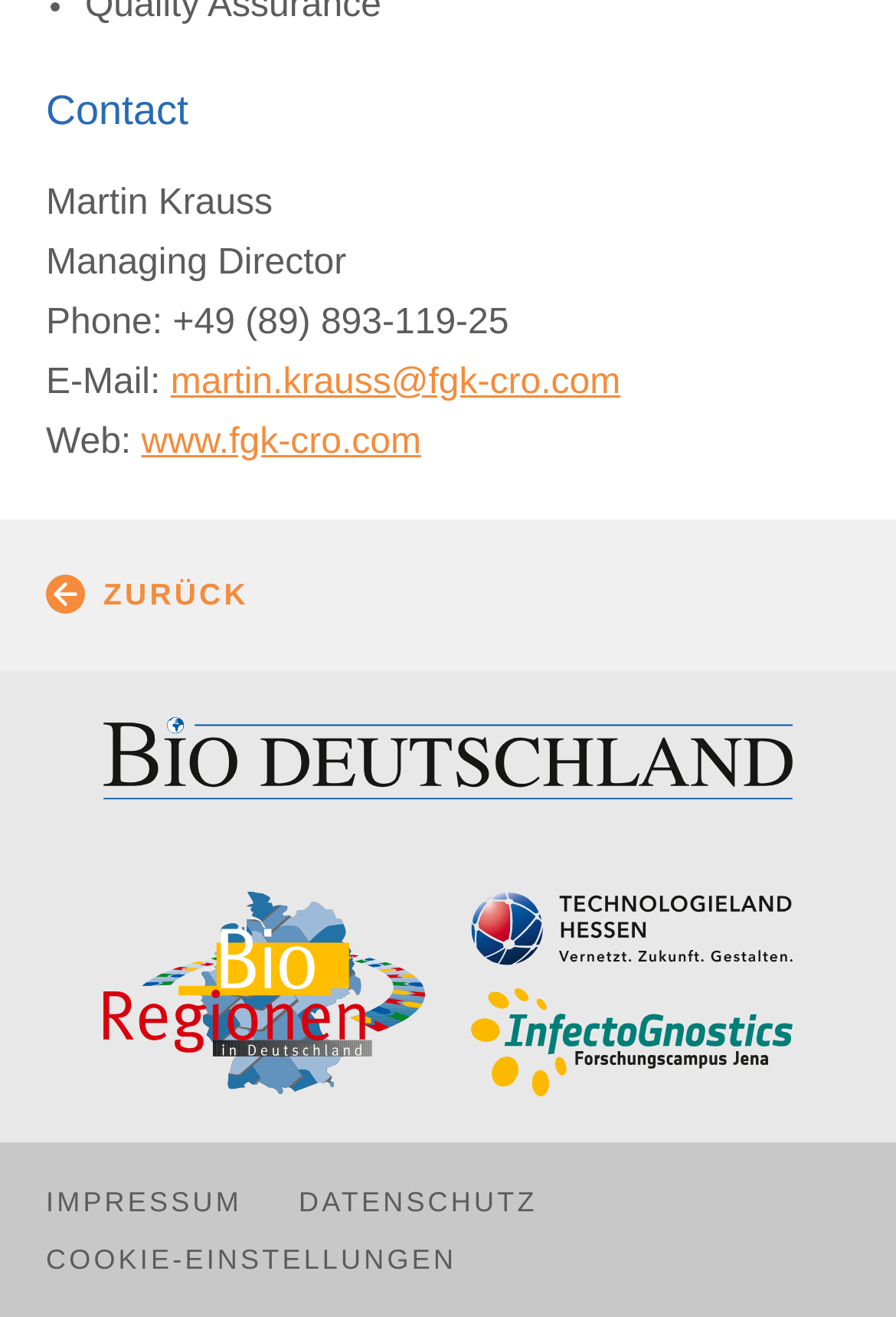Specify the bounding box coordinates of the region I need to click to perform the following instruction: "view the impressum". The coordinates must be four float numbers in the range of 0 to 1, i.e., [left, top, right, bottom].

[0.051, 0.903, 0.27, 0.924]